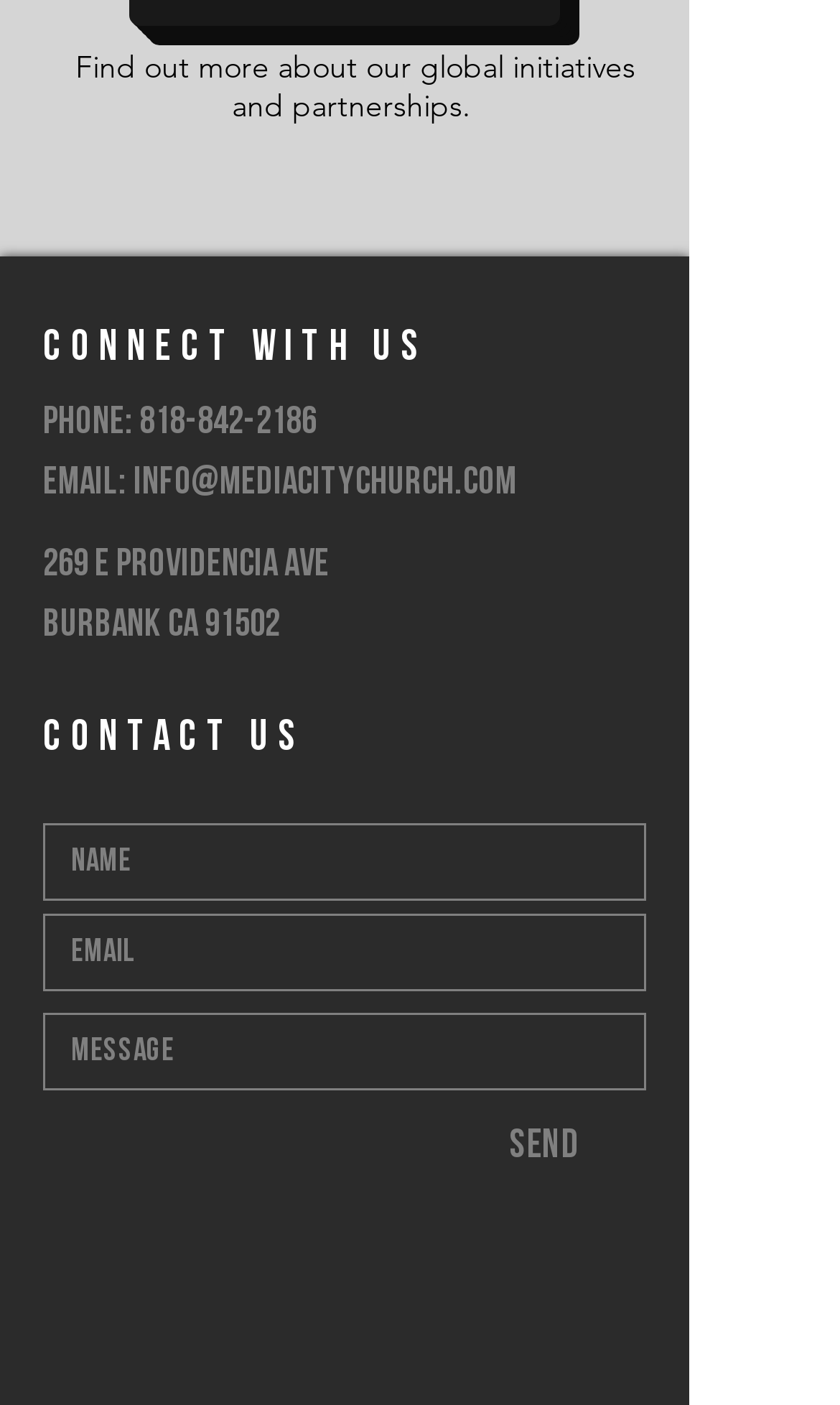Identify the bounding box coordinates of the clickable section necessary to follow the following instruction: "Enter your email". The coordinates should be presented as four float numbers from 0 to 1, i.e., [left, top, right, bottom].

[0.051, 0.65, 0.769, 0.706]